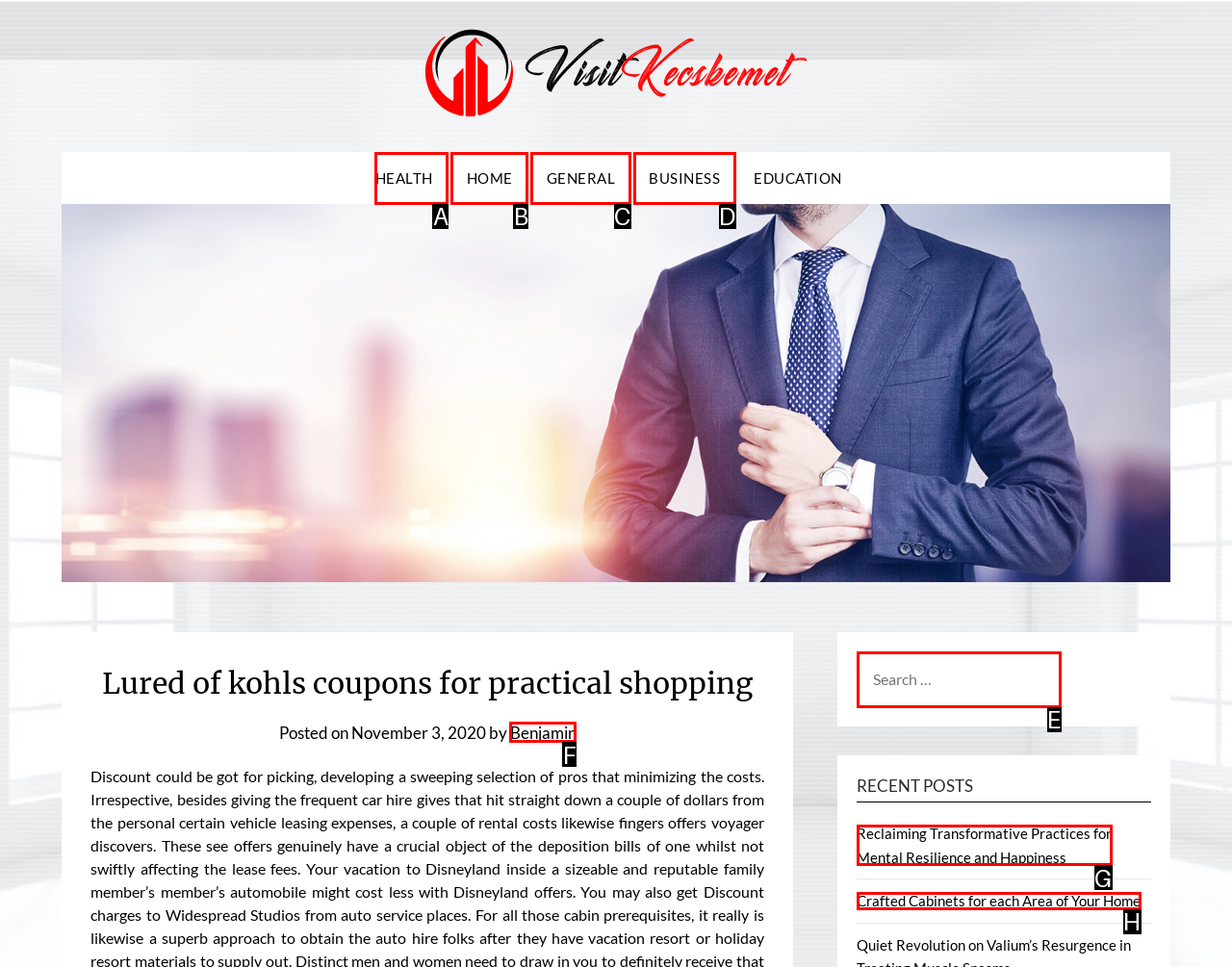Choose the option that matches the following description: name="s" placeholder="Search …"
Answer with the letter of the correct option.

E